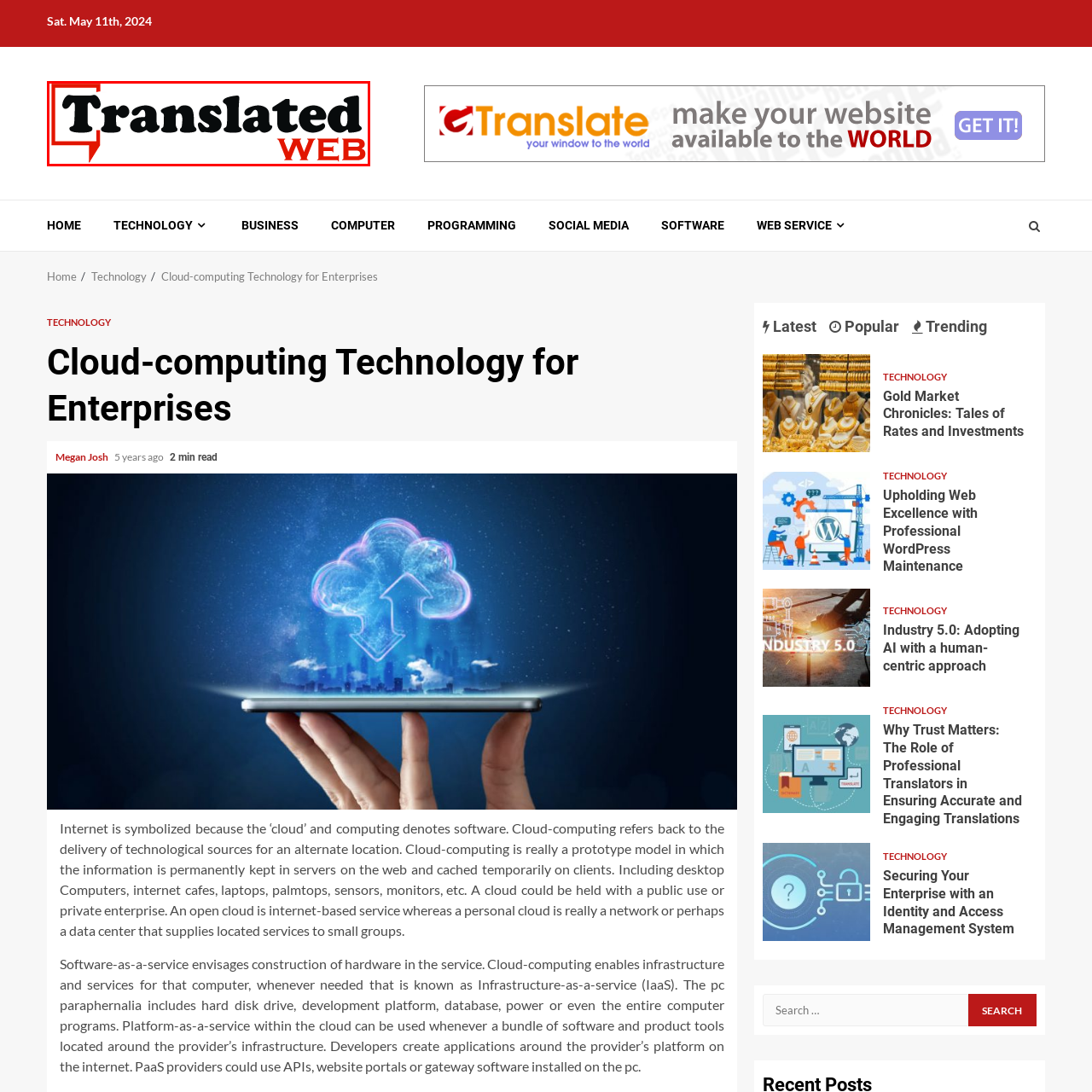Analyze the image surrounded by the red outline and answer the ensuing question with as much detail as possible based on the image:
What font color is the word 'Translated' in?

The question asks about the font color of the word 'Translated'. According to the caption, the word 'Translated' is prominently displayed in a stylish, black font, conveying a sense of professionalism and readability.